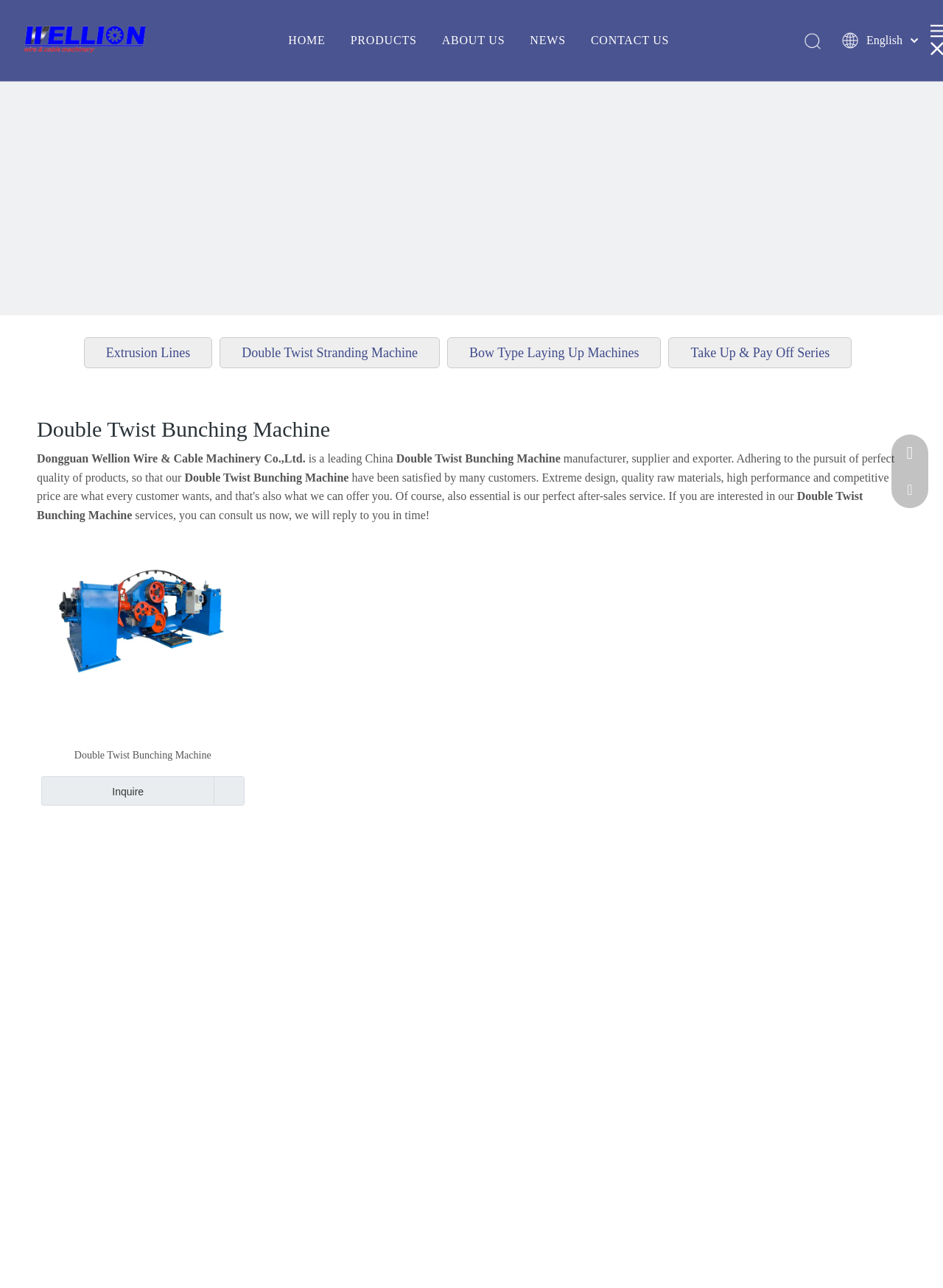What is the product category?
Please utilize the information in the image to give a detailed response to the question.

I found the product category by looking at the heading element that says 'Double Twist Bunching Machine' which is located at the top of the main content area. This heading is also repeated in the breadcrumb navigation at the top of the page.